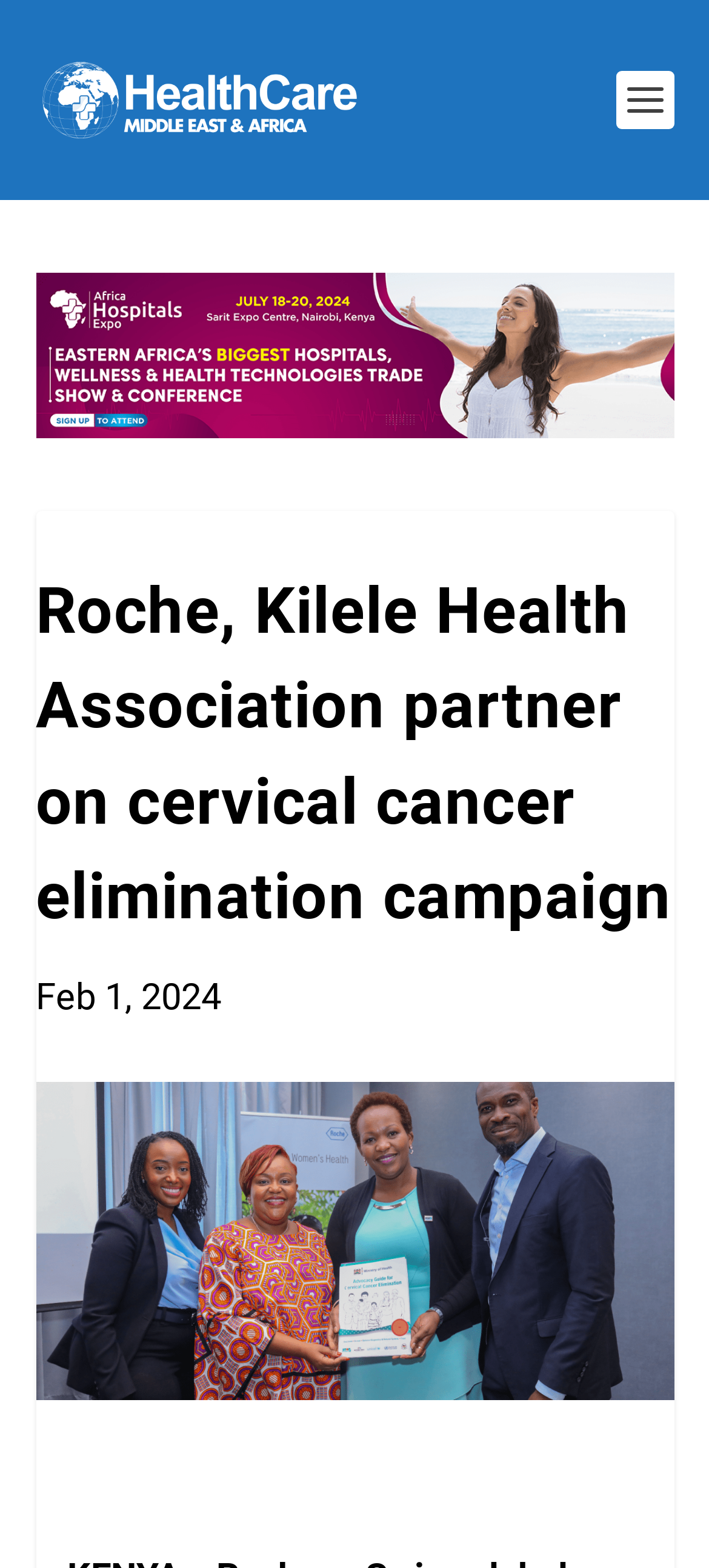What is the name of the healthcare corporation mentioned in the article?
Please provide a comprehensive and detailed answer to the question.

I found the name of the healthcare corporation by reading the main heading of the webpage, which says 'Roche, Kilele Health Association partner on cervical cancer elimination campaign'.